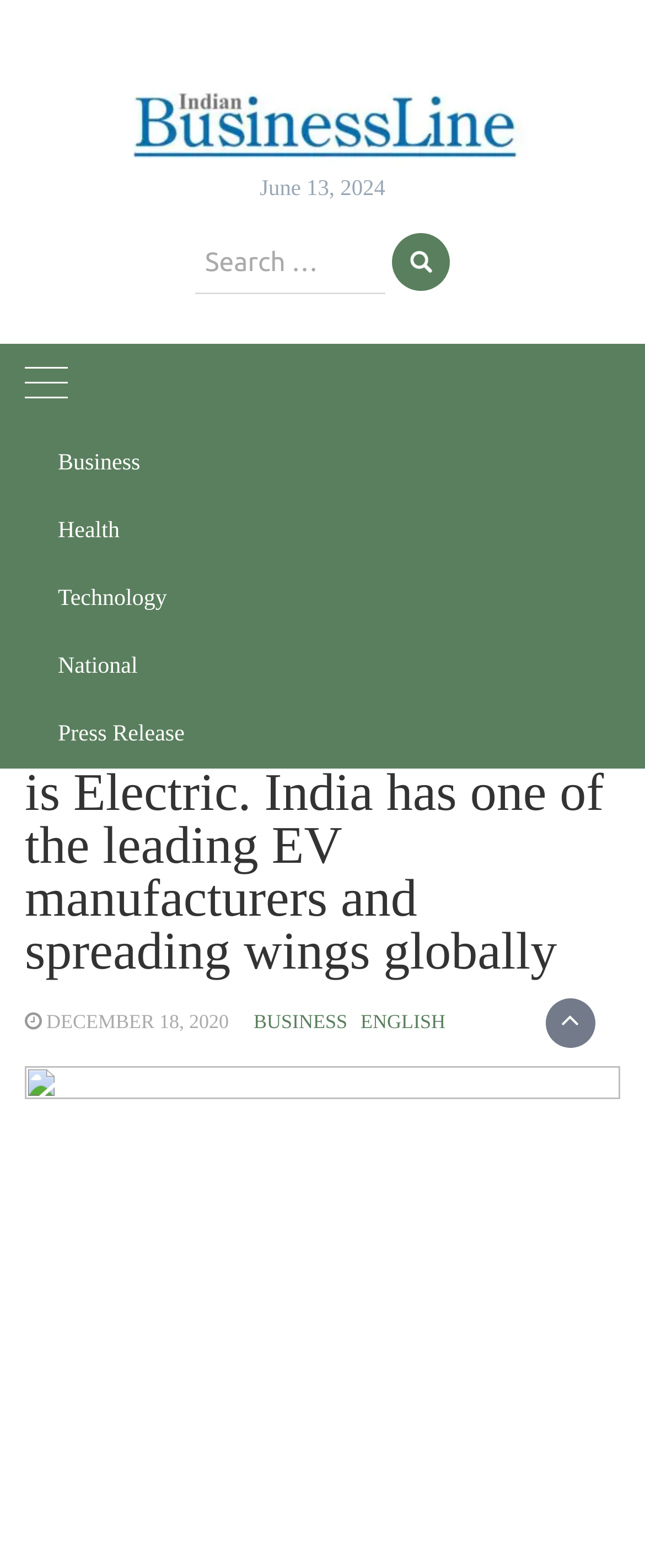Identify the bounding box for the UI element specified in this description: "- Hypnosis for Children". The coordinates must be four float numbers between 0 and 1, formatted as [left, top, right, bottom].

None